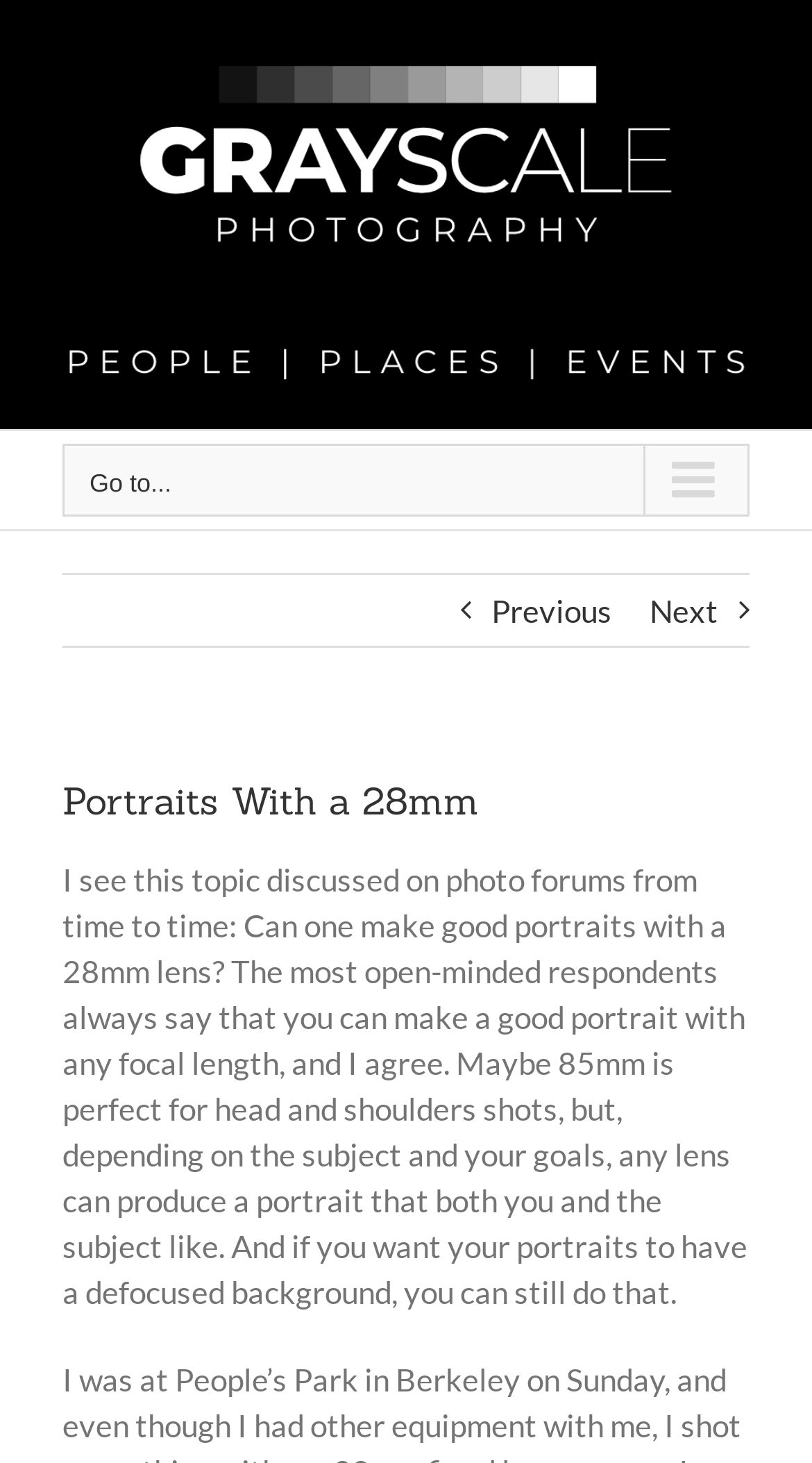Based on the element description Go to Top, identify the bounding box coordinates for the UI element. The coordinates should be in the format (top-left x, top-left y, bottom-right x, bottom-right y) and within the 0 to 1 range.

[0.695, 0.84, 0.808, 0.903]